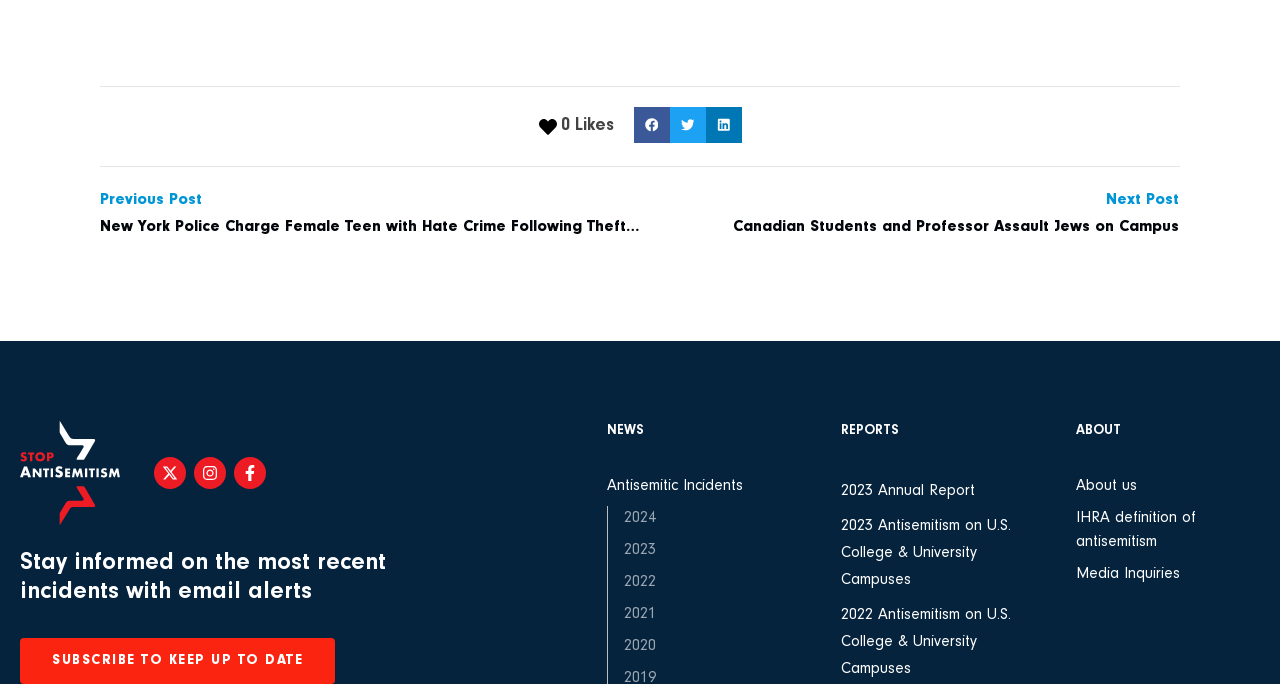How many years of reports are listed on the webpage?
Deliver a detailed and extensive answer to the question.

The webpage lists reports for five years: 2020, 2021, 2022, 2023, and 2024, as indicated by the links in the 'REPORTS' section.